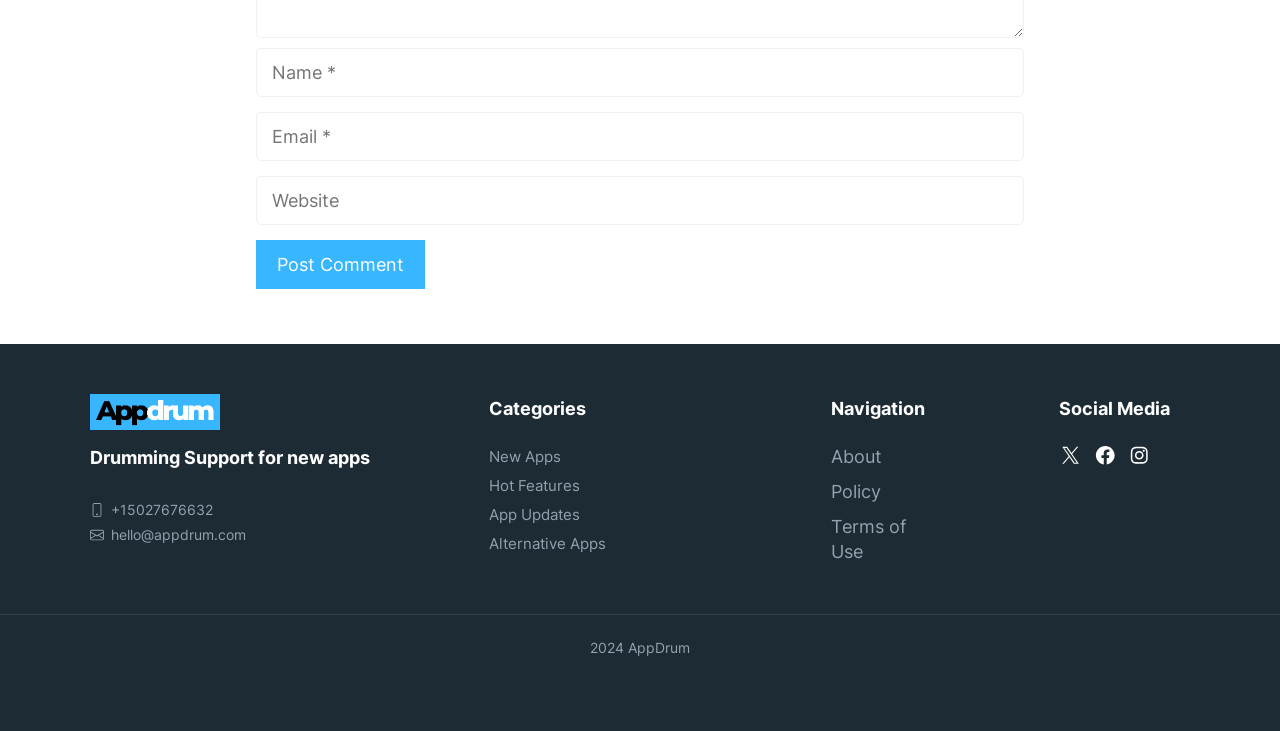What is the copyright year at the bottom of the webpage?
Using the information from the image, give a concise answer in one word or a short phrase.

2024